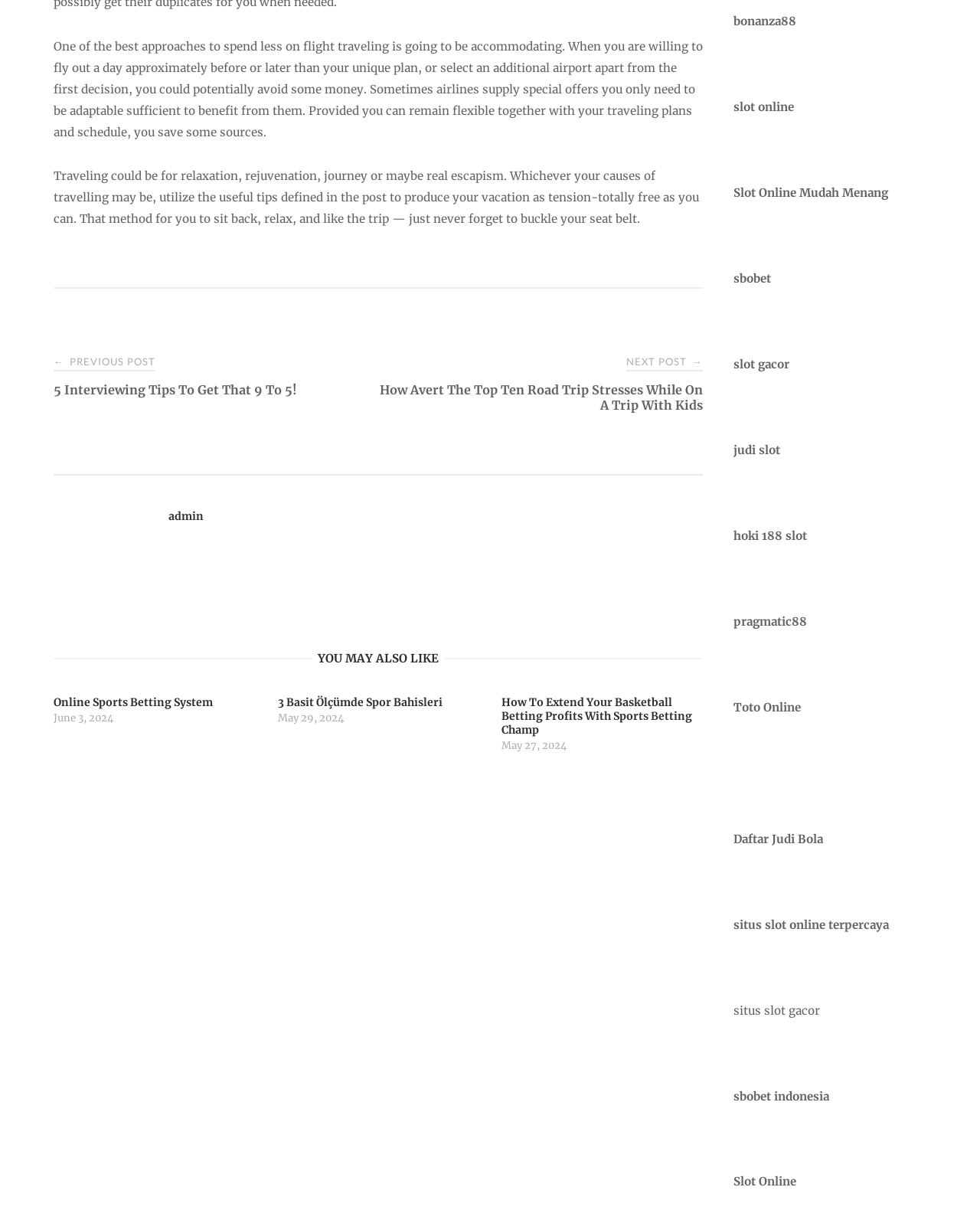Refer to the image and answer the question with as much detail as possible: What type of traveler is the webpage targeting?

The webpage appears to be targeting leisure travelers, as indicated by the discussion of relaxation and rejuvenation in the static text elements. The tips and advice provided are also focused on reducing stress and saving money, which suggests that the webpage is targeting individuals who are traveling for pleasure rather than business.